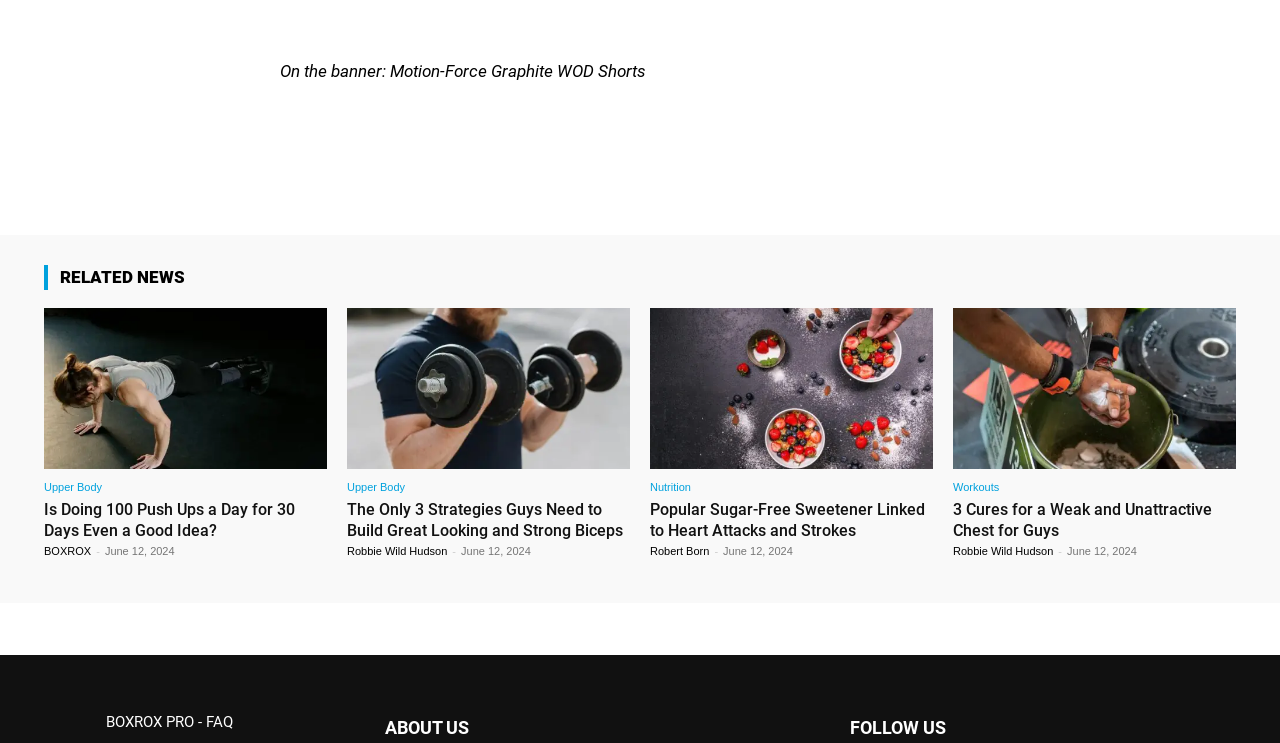Locate the bounding box coordinates of the area you need to click to fulfill this instruction: 'Read 'Is Doing 100 Push Ups a Day for 30 Days Even a Good Idea?''. The coordinates must be in the form of four float numbers ranging from 0 to 1: [left, top, right, bottom].

[0.034, 0.414, 0.255, 0.631]